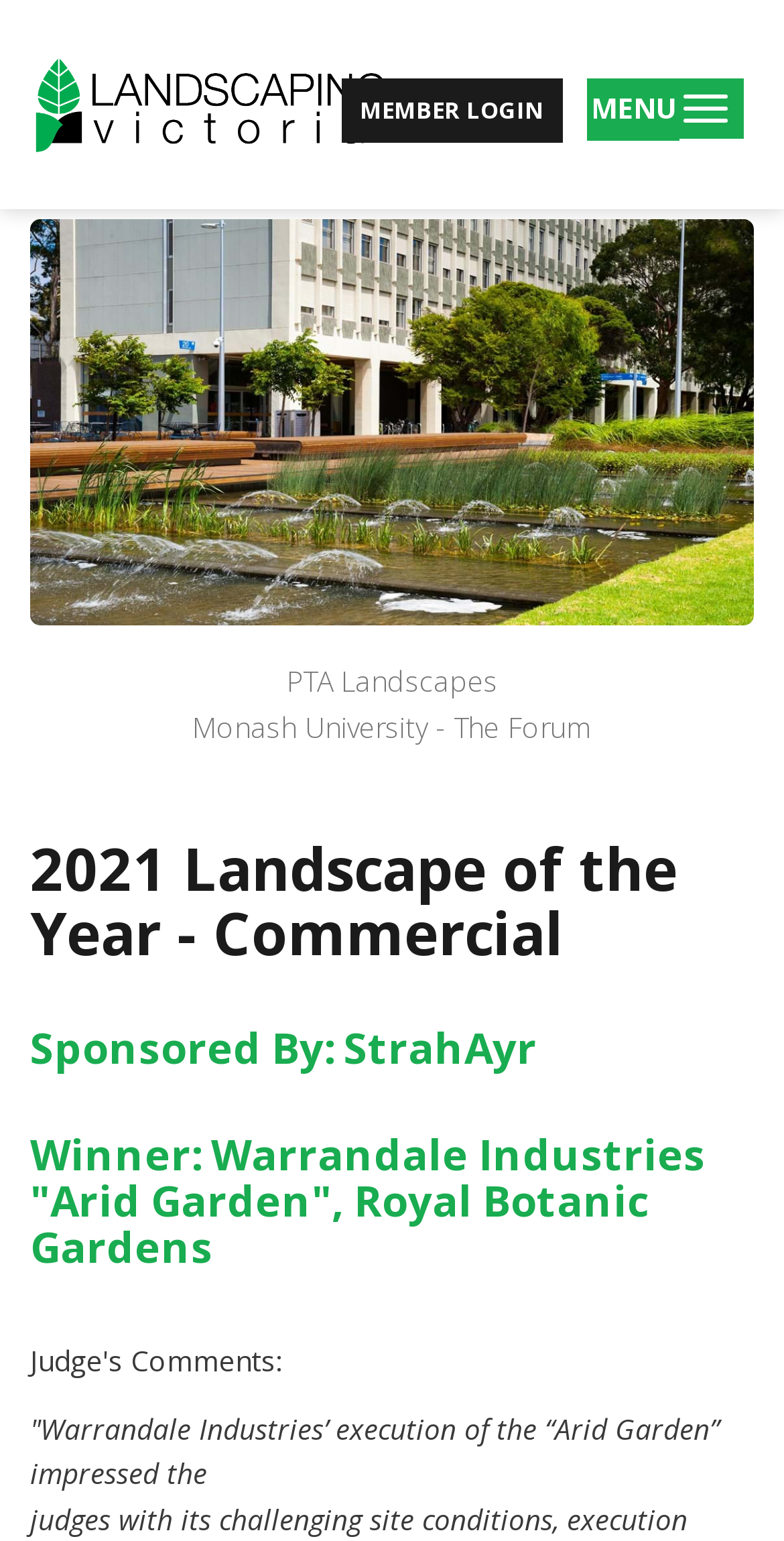Use a single word or phrase to answer the question:
How many links are there in the top navigation bar?

3